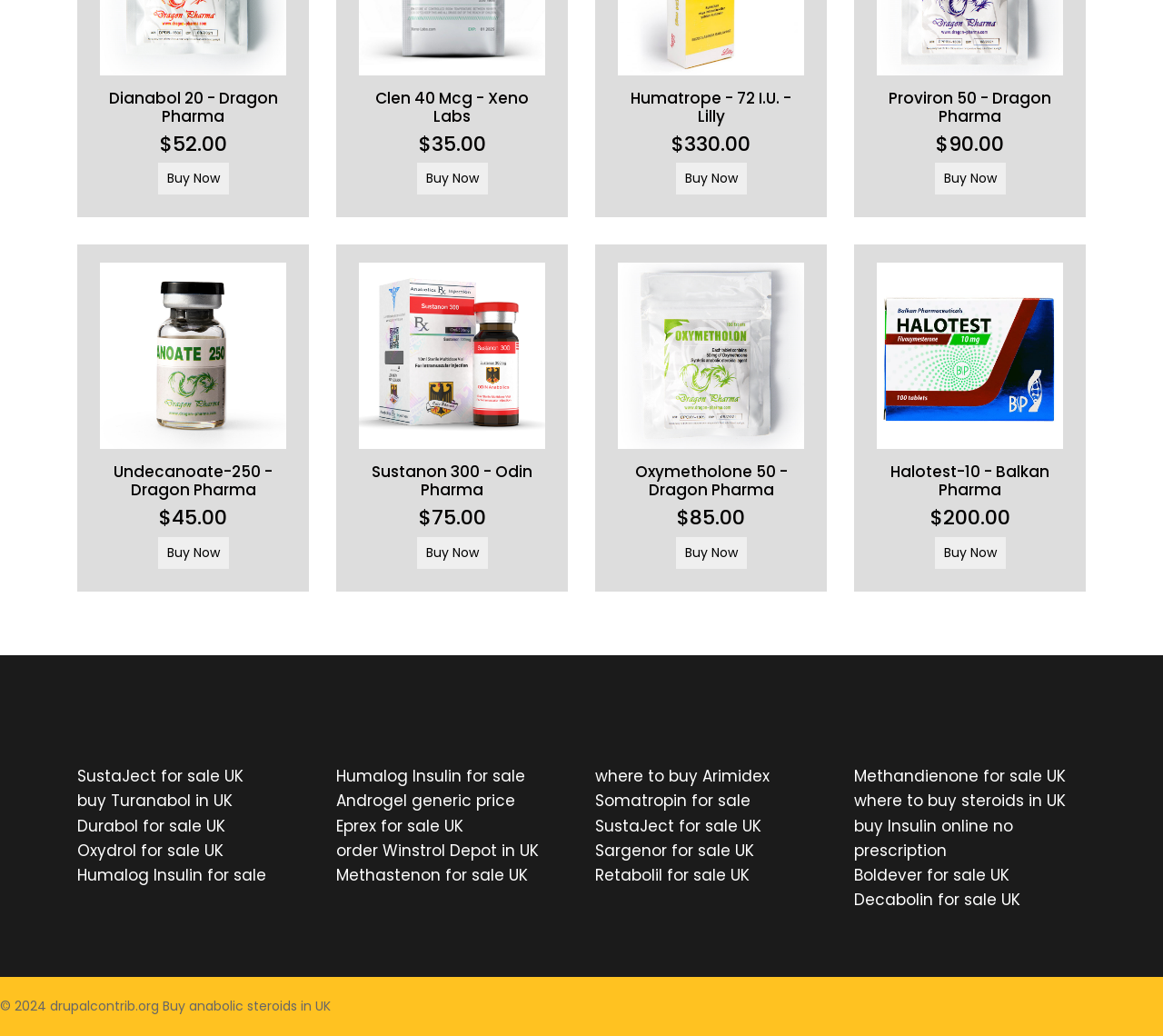What is the highest price listed for a product?
Answer briefly with a single word or phrase based on the image.

$330.00